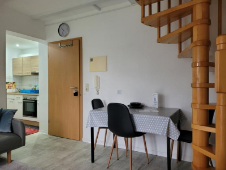From the image, can you give a detailed response to the question below:
What is above the door in the kitchen?

Upon examining the image, I notice that above the door that opens to the compact kitchen, there is a wall clock, which adds a practical touch to the charming residence.